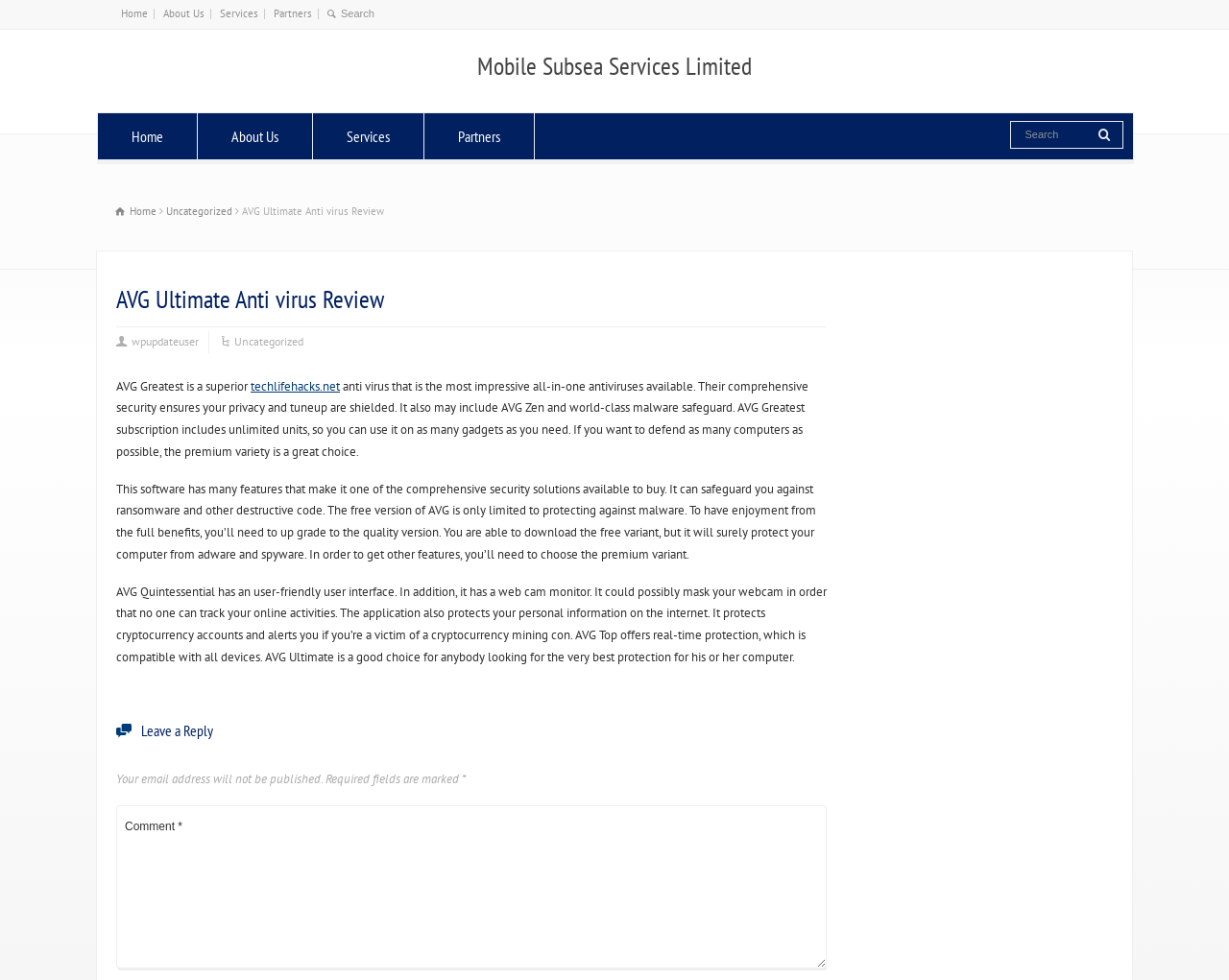Locate the bounding box coordinates of the area that needs to be clicked to fulfill the following instruction: "Leave a reply". The coordinates should be in the format of four float numbers between 0 and 1, namely [left, top, right, bottom].

[0.095, 0.822, 0.673, 0.989]